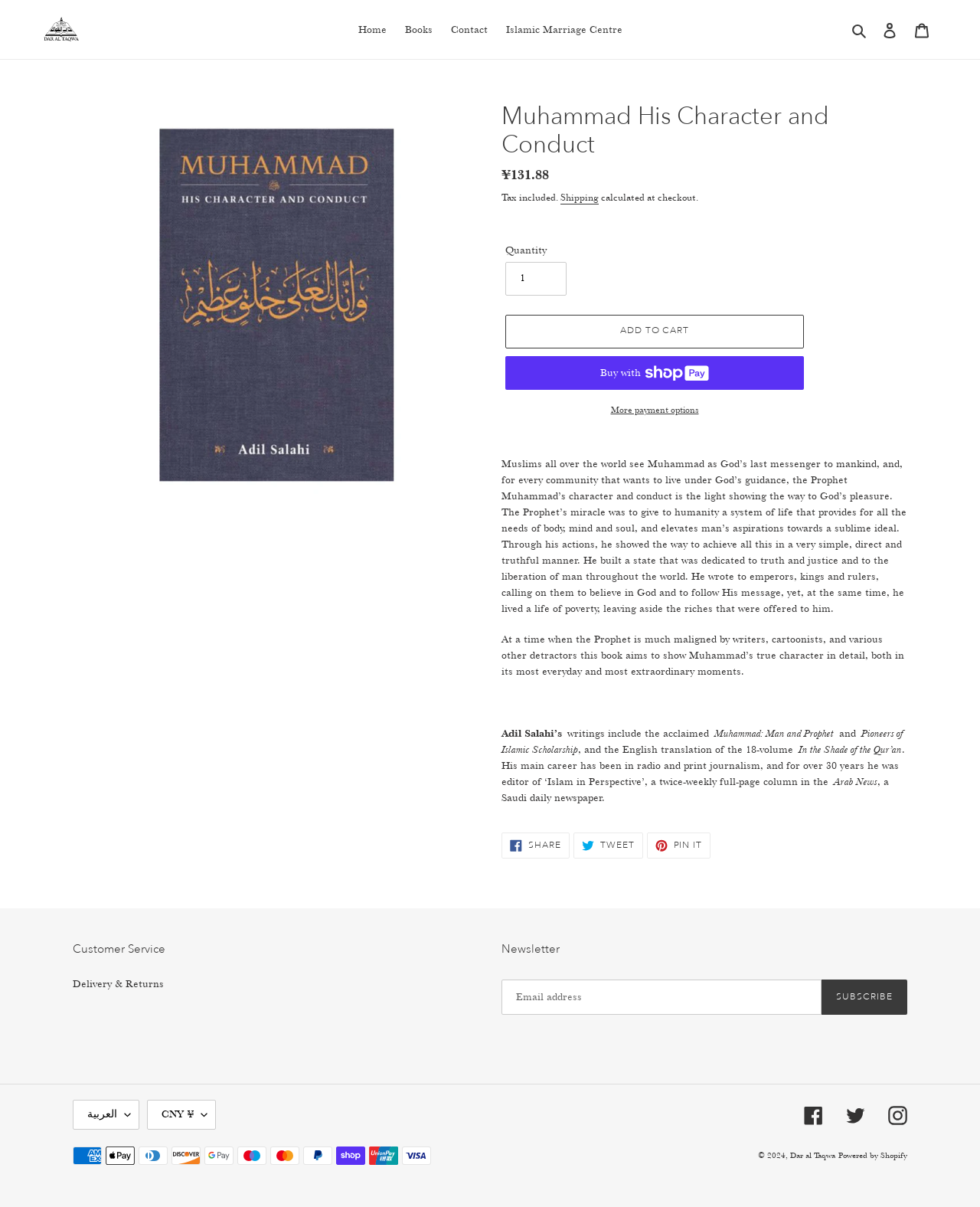Generate the text content of the main headline of the webpage.

Muhammad His Character and Conduct